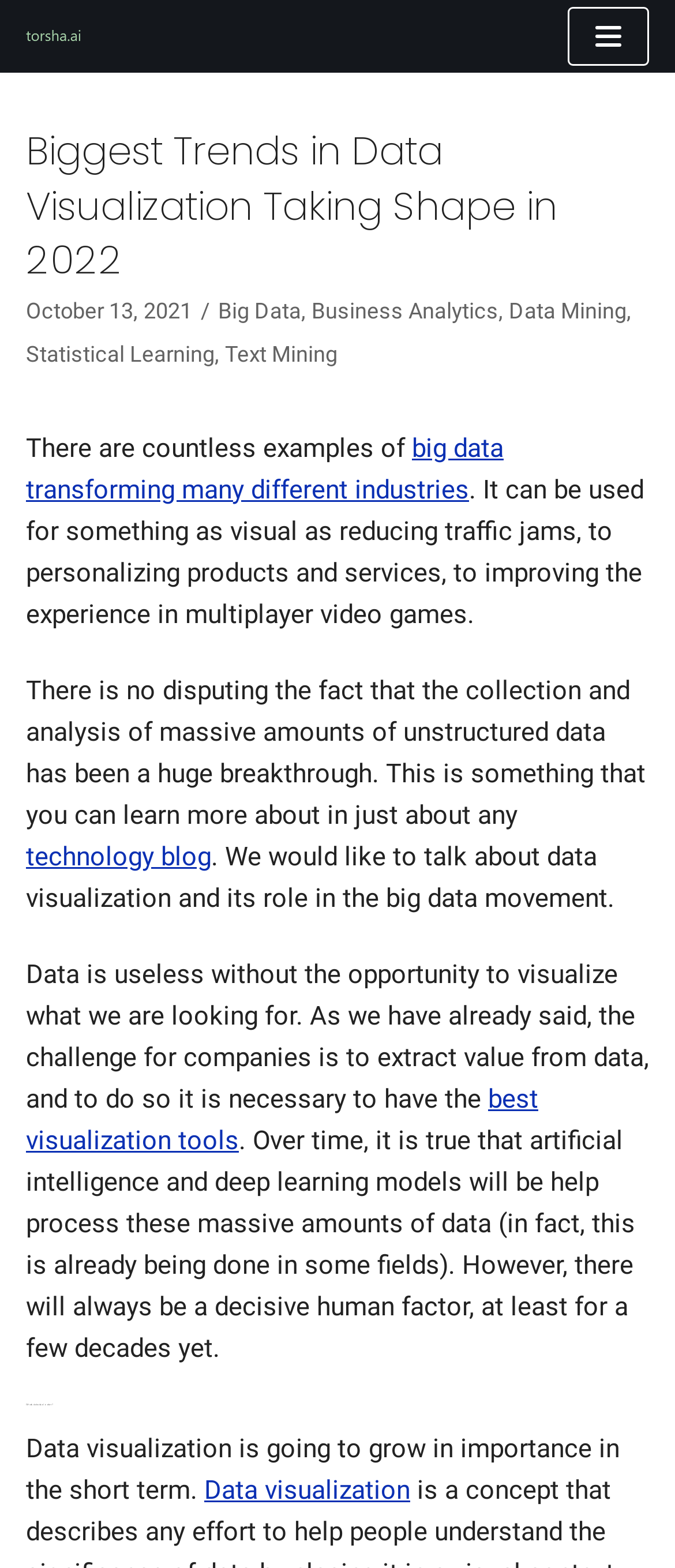Identify the bounding box coordinates for the UI element mentioned here: "best visualization tools". Provide the coordinates as four float values between 0 and 1, i.e., [left, top, right, bottom].

[0.038, 0.69, 0.797, 0.737]